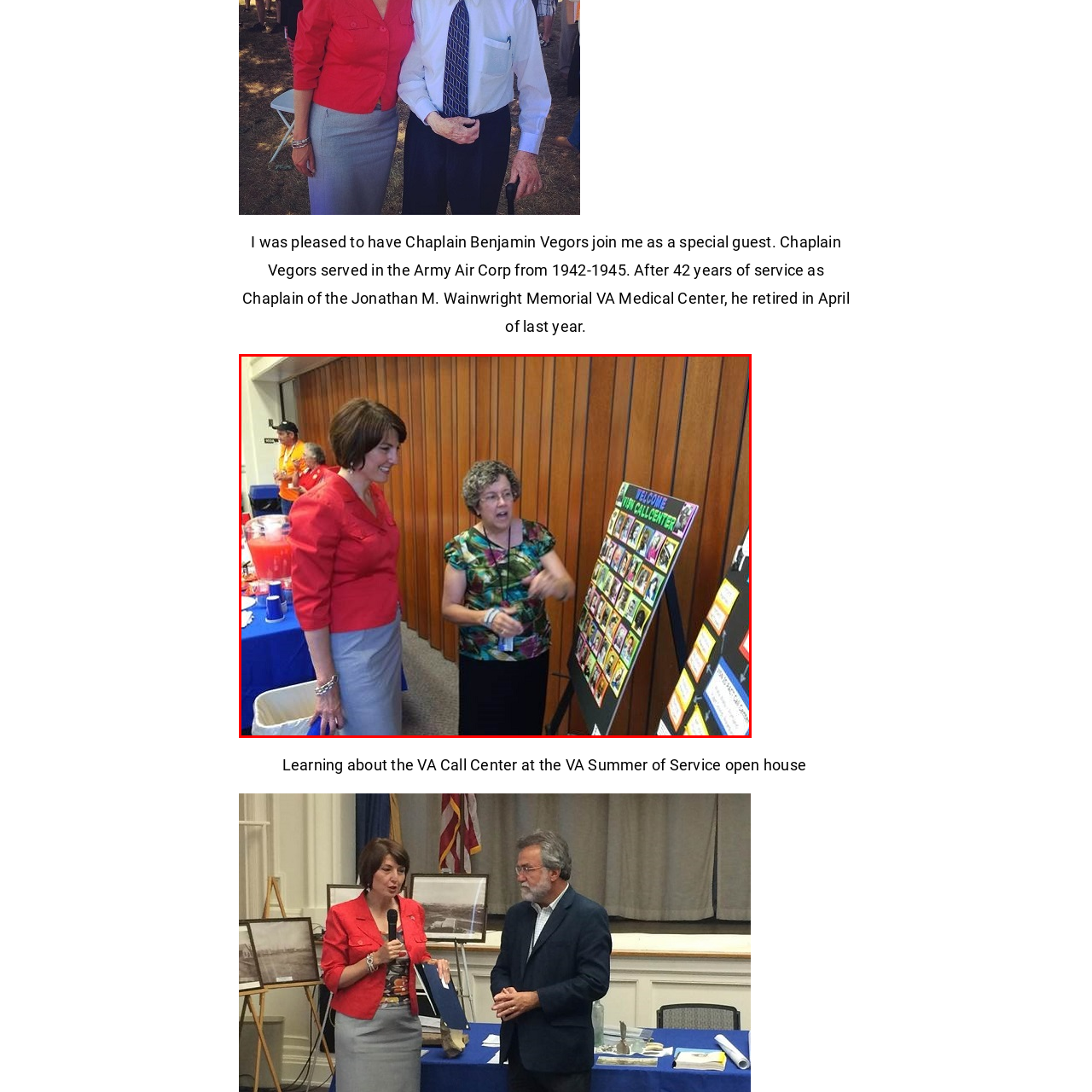Offer an in-depth description of the picture located within the red frame.

In this engaging scene, two women are captured in conversation at an event. The woman on the left, dressed in a vibrant red blouse, smiles as she interacts with her companion, who wears a colorful patterned top and is gesturing animatedly toward a display board. The board prominently features the welcoming title "WELCOME VA CALL CENTER," surrounded by images, suggesting a theme related to the VA's support services. In the background, hints of an organized gathering can be seen, with other attendees and colorful decorations, creating a lively atmosphere. This moment likely highlights the importance of community engagement and the sharing of resources related to veterans' assistance.